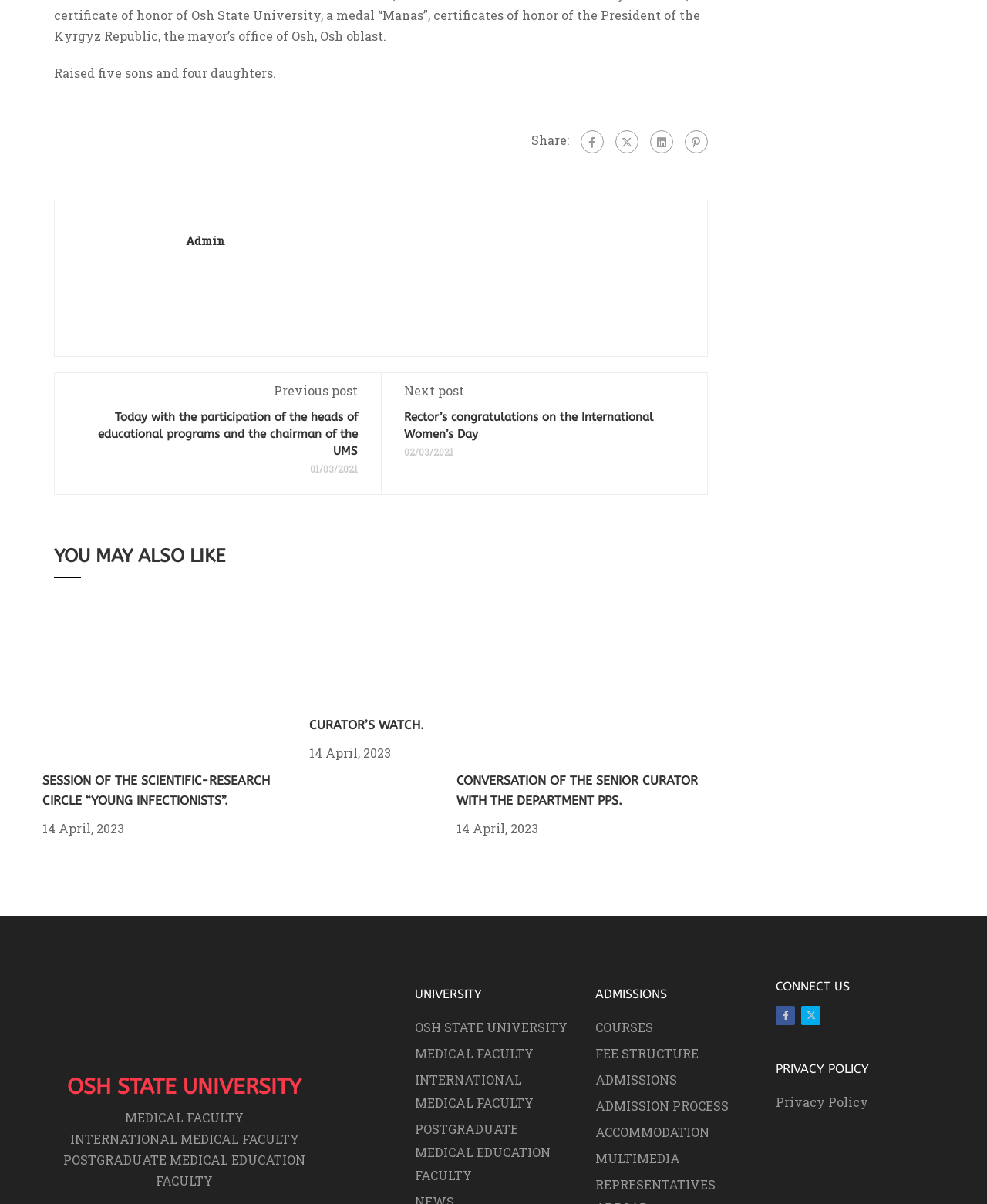What is the name of the faculty with the image of a building?
Based on the image, give a concise answer in the form of a single word or short phrase.

Medical Faculty